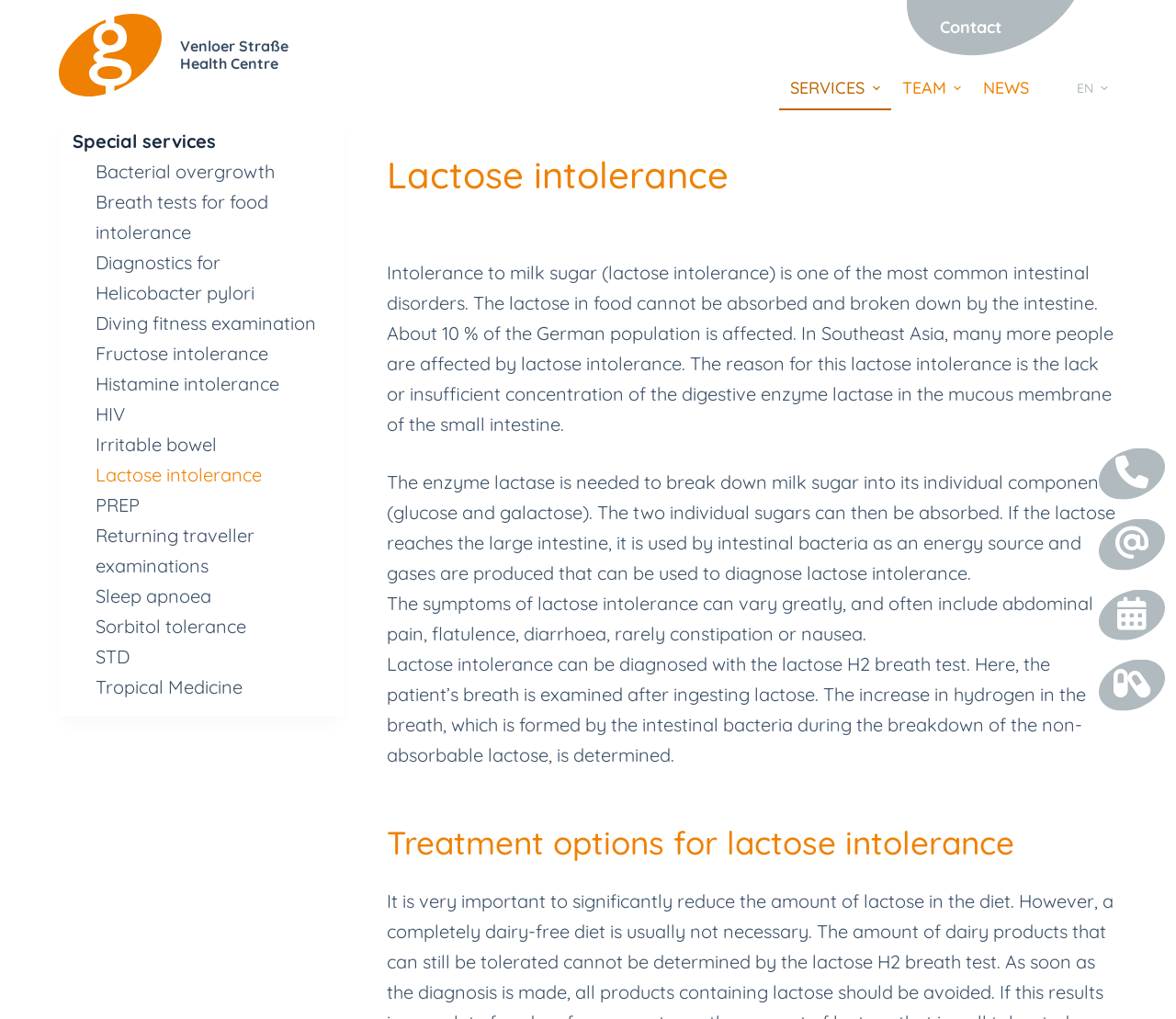Please provide a brief answer to the question using only one word or phrase: 
What is the role of the enzyme lactase?

Break down milk sugar